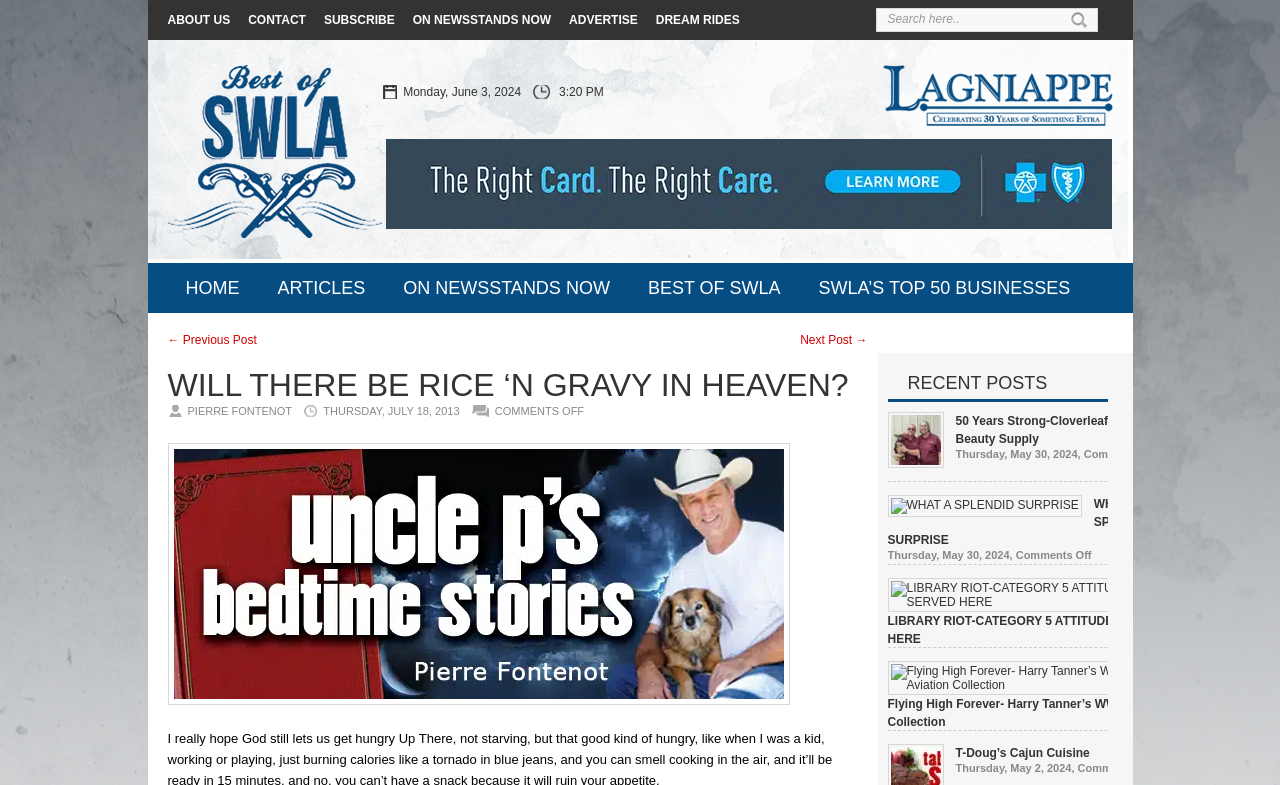Your task is to extract the text of the main heading from the webpage.

WILL THERE BE RICE ‘N GRAVY IN HEAVEN?